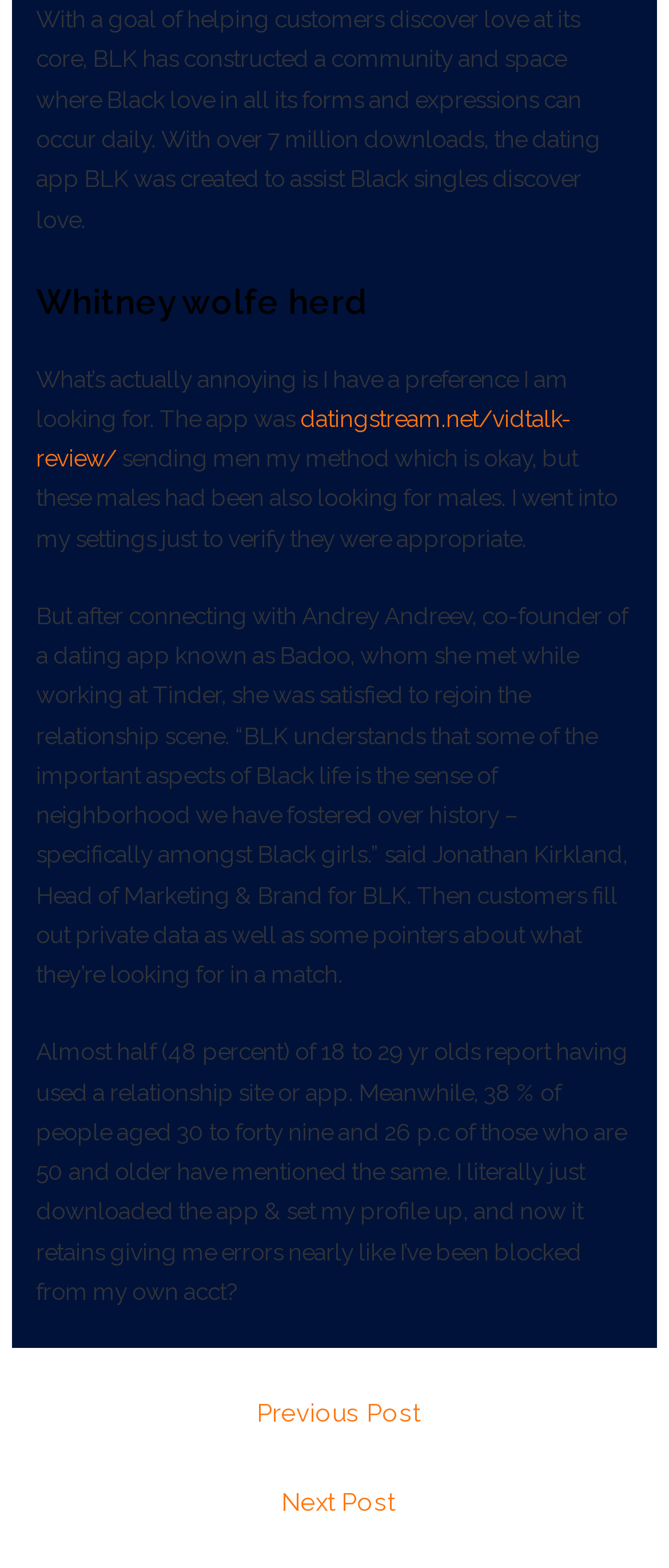Please give a short response to the question using one word or a phrase:
What is the purpose of the 'Post navigation' section?

To navigate between posts